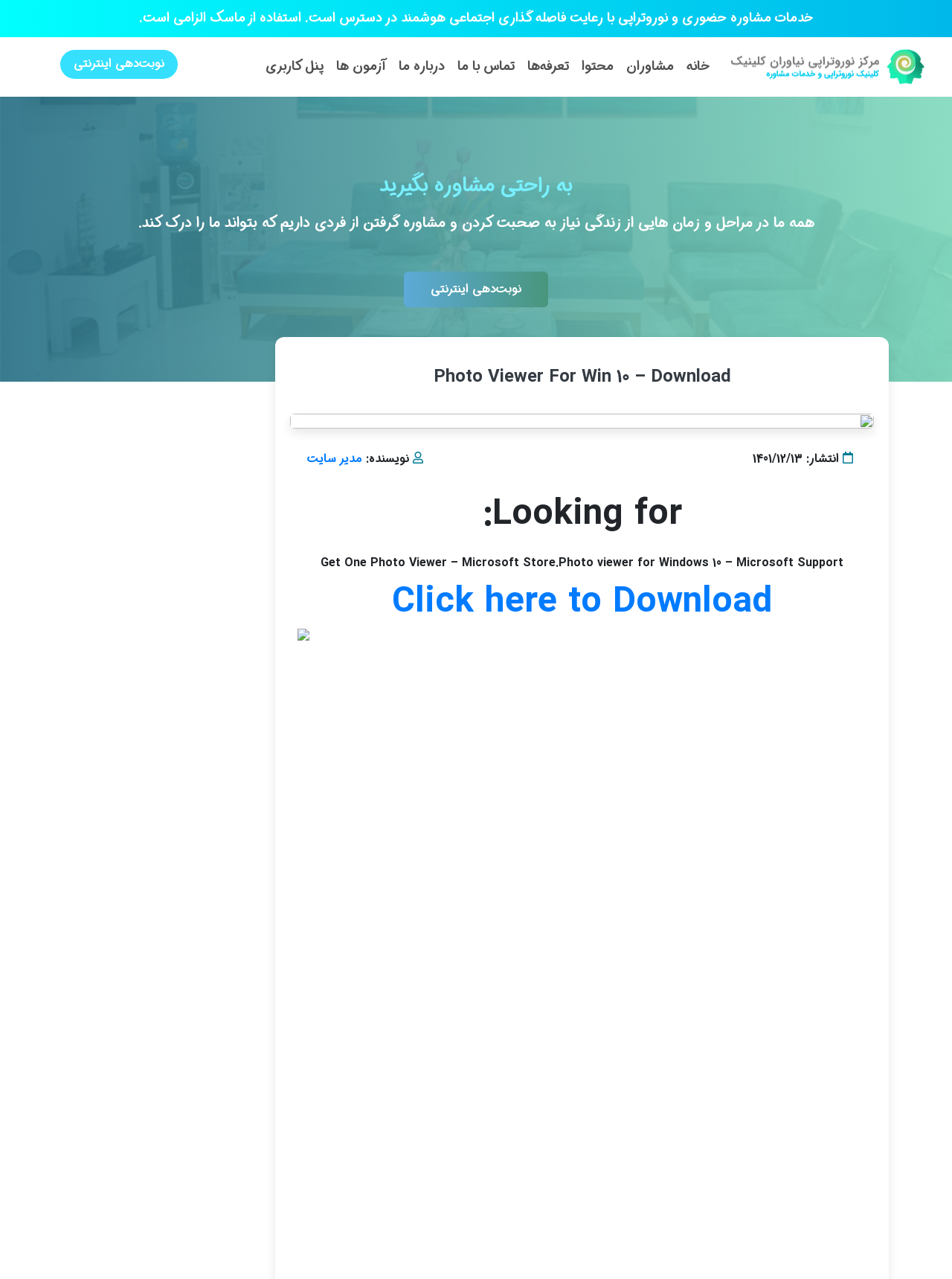What is the name of the clinic?
Give a comprehensive and detailed explanation for the question.

I found the name of the clinic by looking at the top of the webpage, where it says 'Photo Viewer For Win 10 - Download | نیاوران کلینیک'. The clinic's name is 'نیاوران کلینیک'.